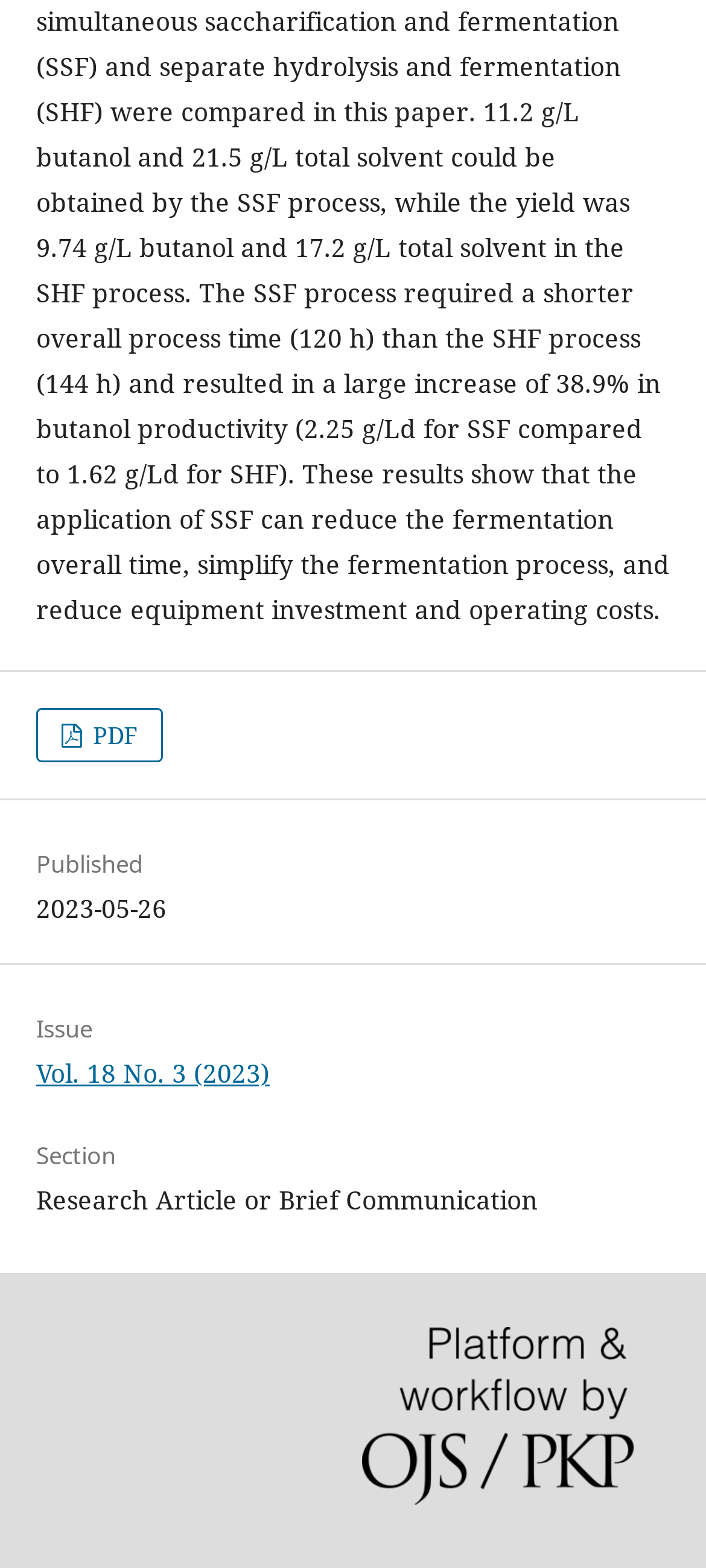What is the platform used for publishing?
Give a one-word or short phrase answer based on the image.

OJS/PKP